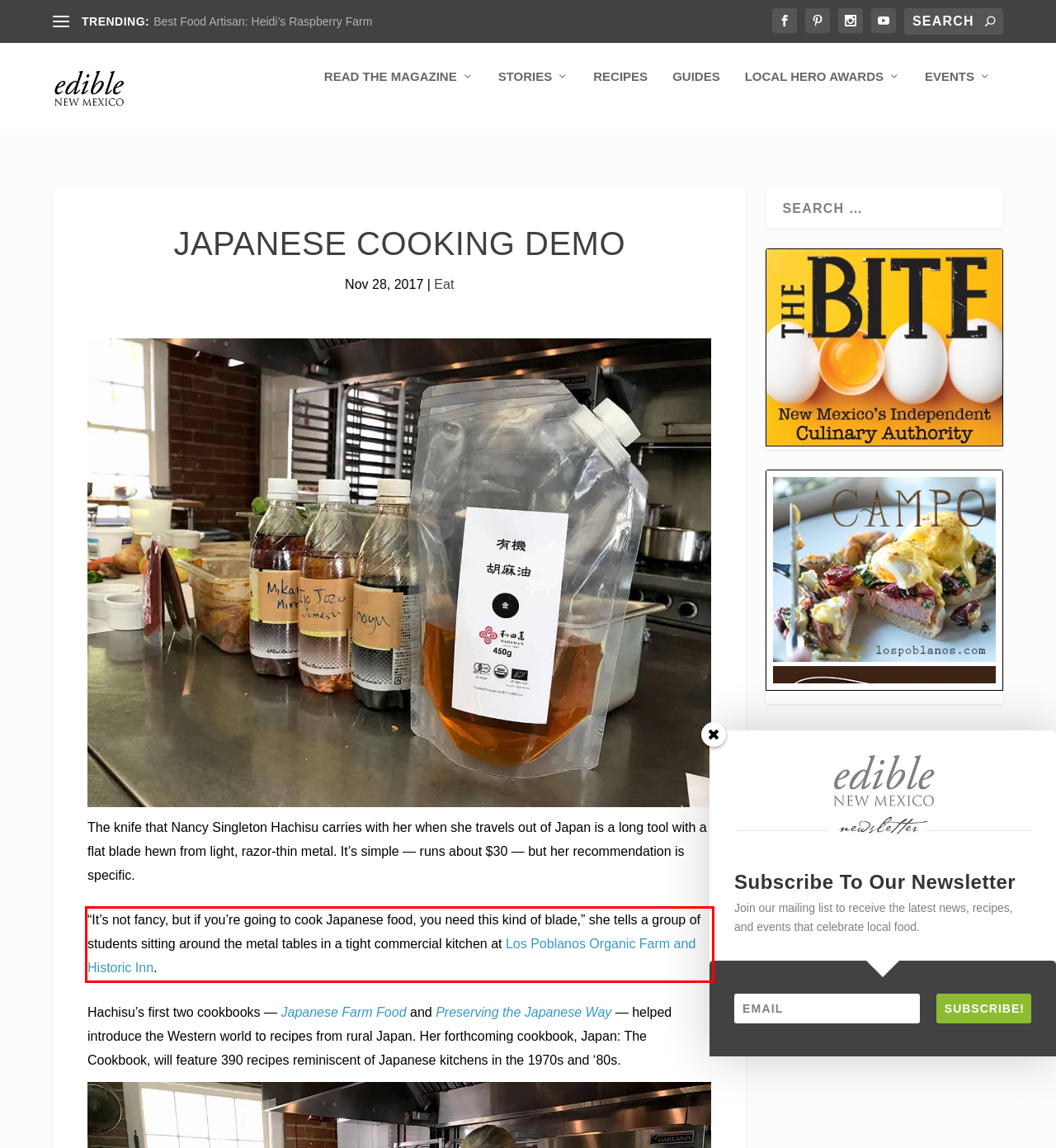You are provided with a screenshot of a webpage that includes a red bounding box. Extract and generate the text content found within the red bounding box.

“It’s not fancy, but if you’re going to cook Japanese food, you need this kind of blade,” she tells a group of students sitting around the metal tables in a tight commercial kitchen at Los Poblanos Organic Farm and Historic Inn.